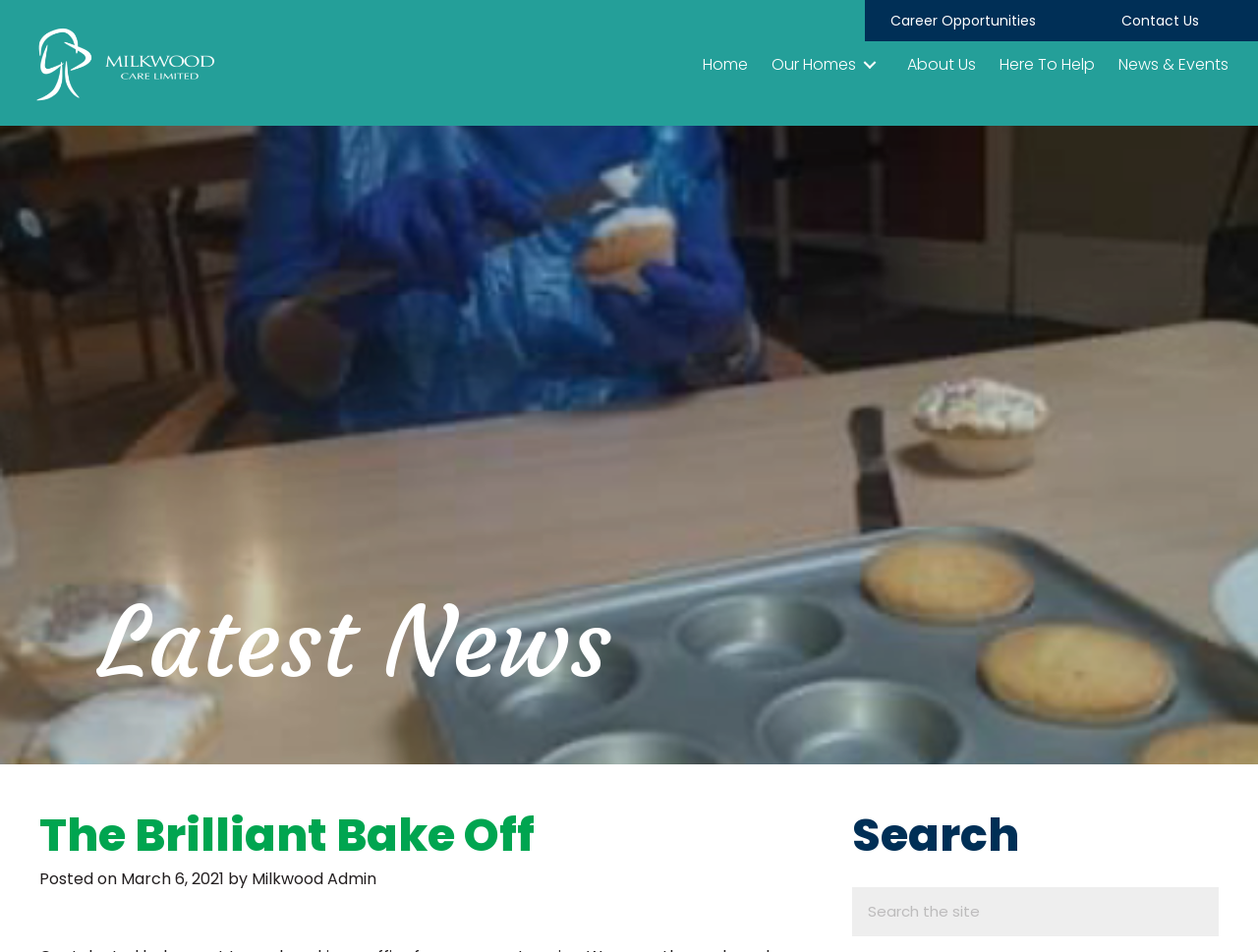Respond with a single word or phrase to the following question: How many main navigation links are there?

5